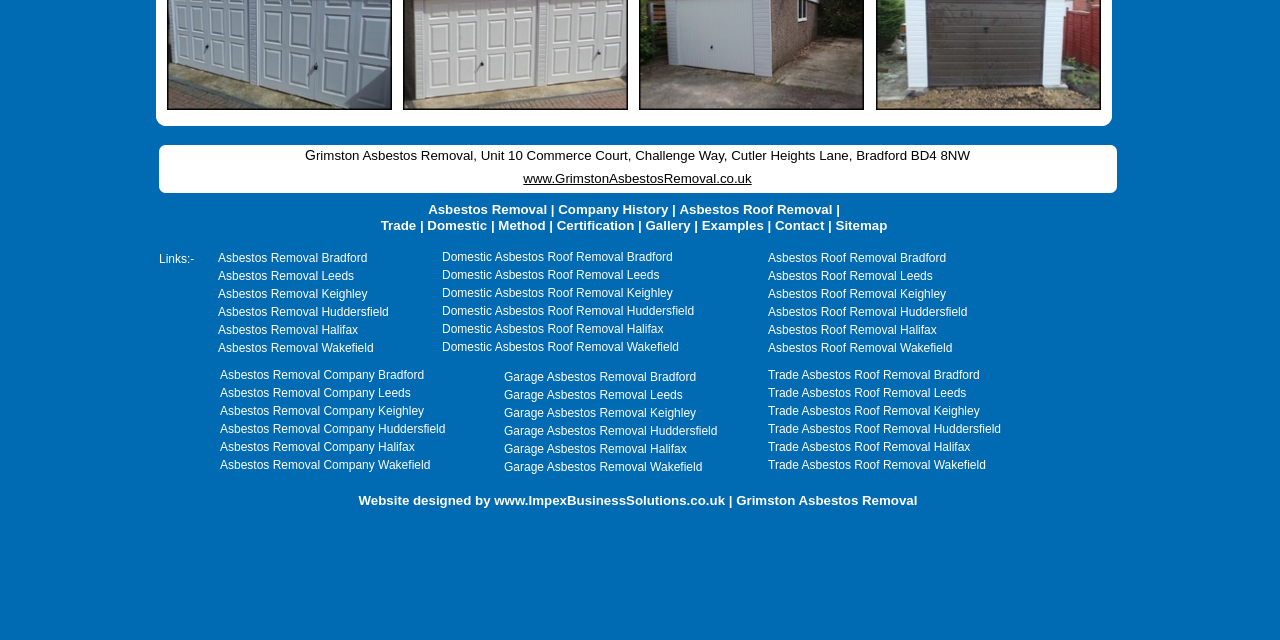Given the element description, predict the bounding box coordinates in the format (top-left x, top-left y, bottom-right x, bottom-right y). Make sure all values are between 0 and 1. Here is the element description: Company History

[0.436, 0.316, 0.525, 0.339]